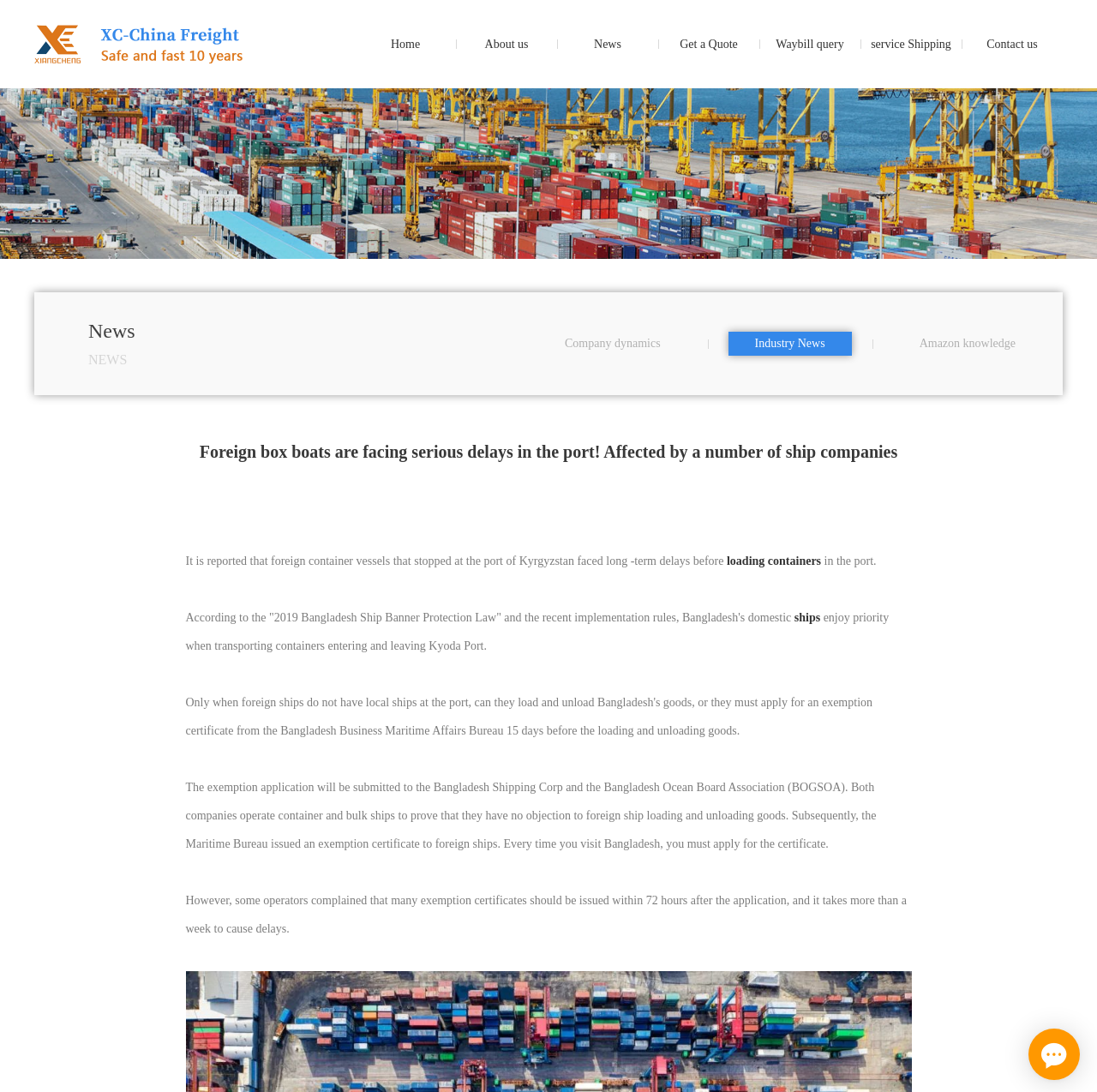How long does it take to issue exemption certificates?
From the screenshot, provide a brief answer in one word or phrase.

More than a week